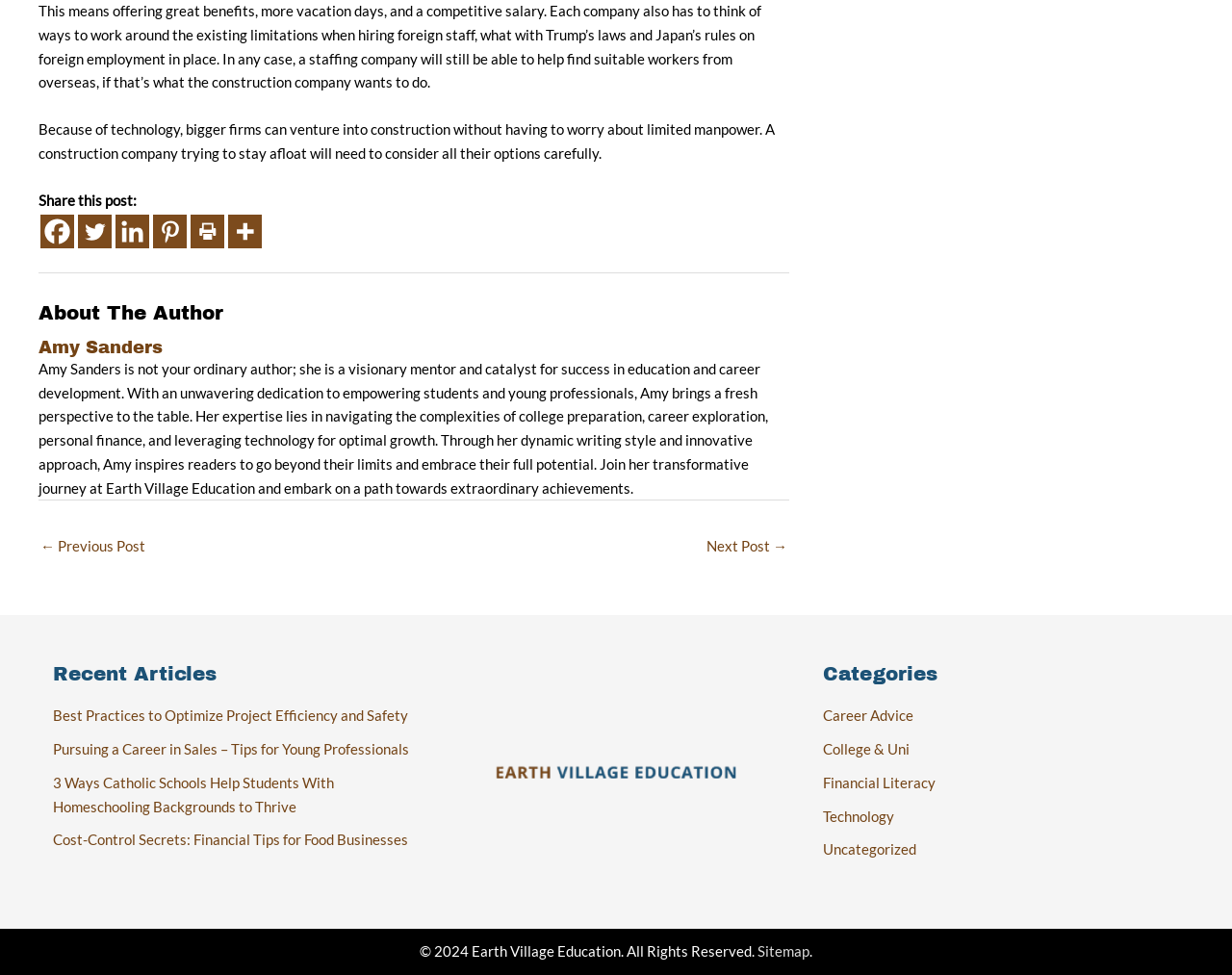Reply to the question with a single word or phrase:
What is the name of the website?

Earth Village Education